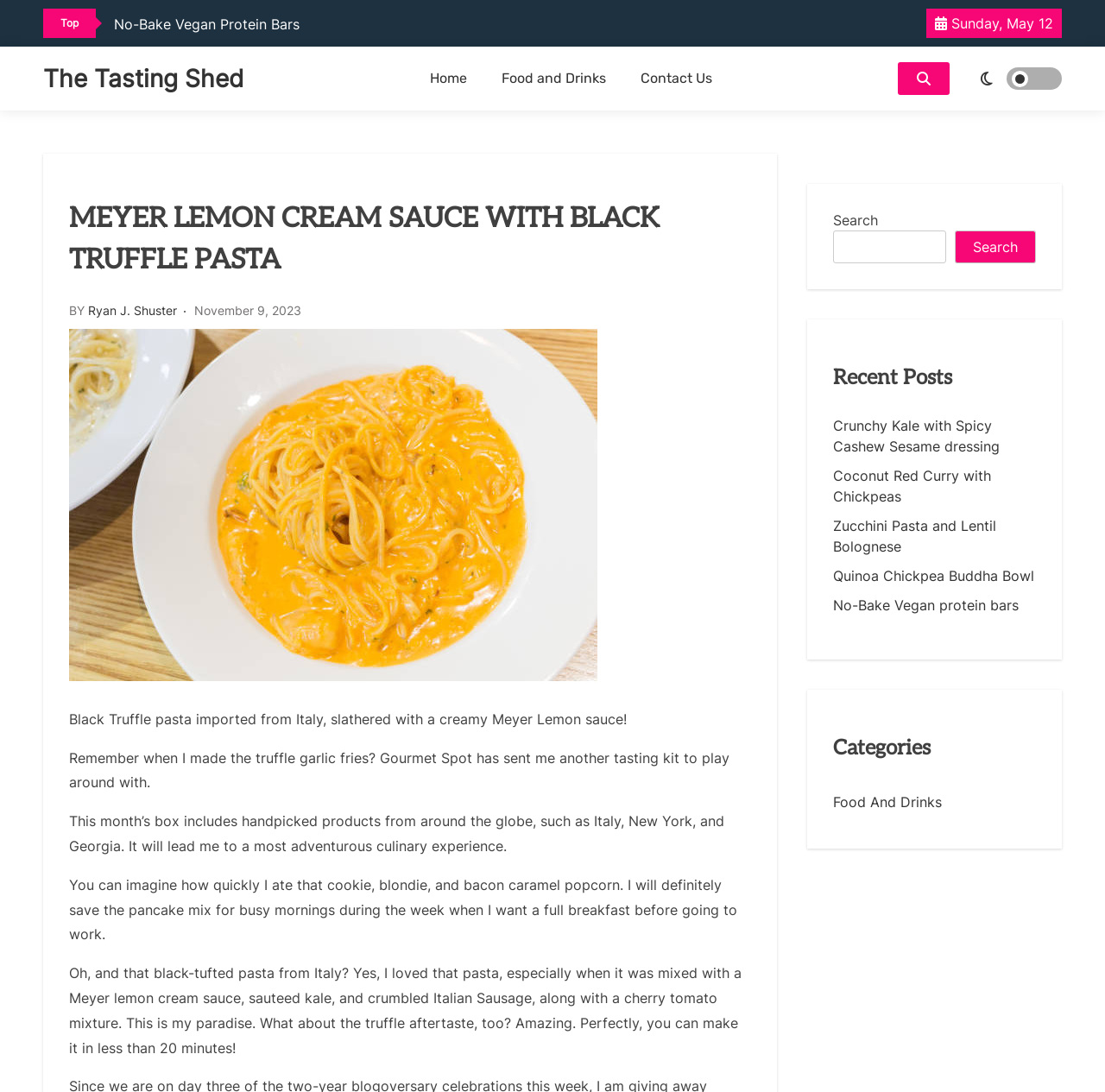Pinpoint the bounding box coordinates of the clickable element needed to complete the instruction: "Search for something". The coordinates should be provided as four float numbers between 0 and 1: [left, top, right, bottom].

[0.754, 0.211, 0.856, 0.241]